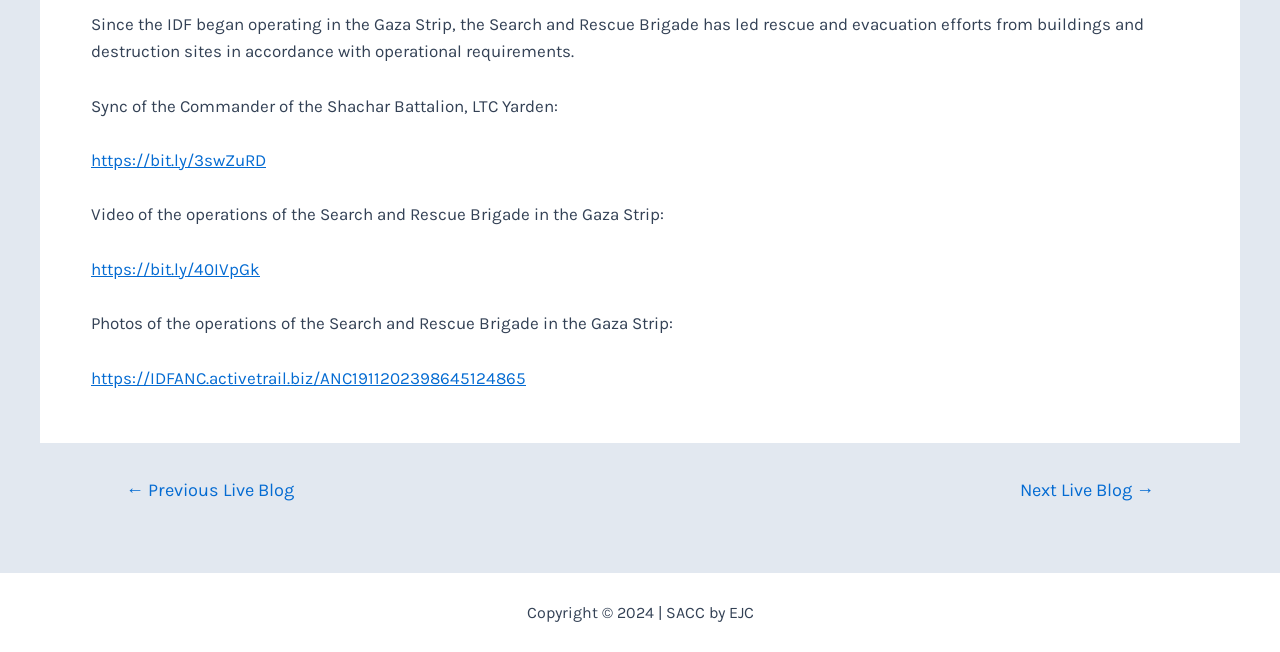Locate the bounding box coordinates for the element described below: "Next Live Blog →". The coordinates must be four float values between 0 and 1, formatted as [left, top, right, bottom].

[0.776, 0.737, 0.923, 0.765]